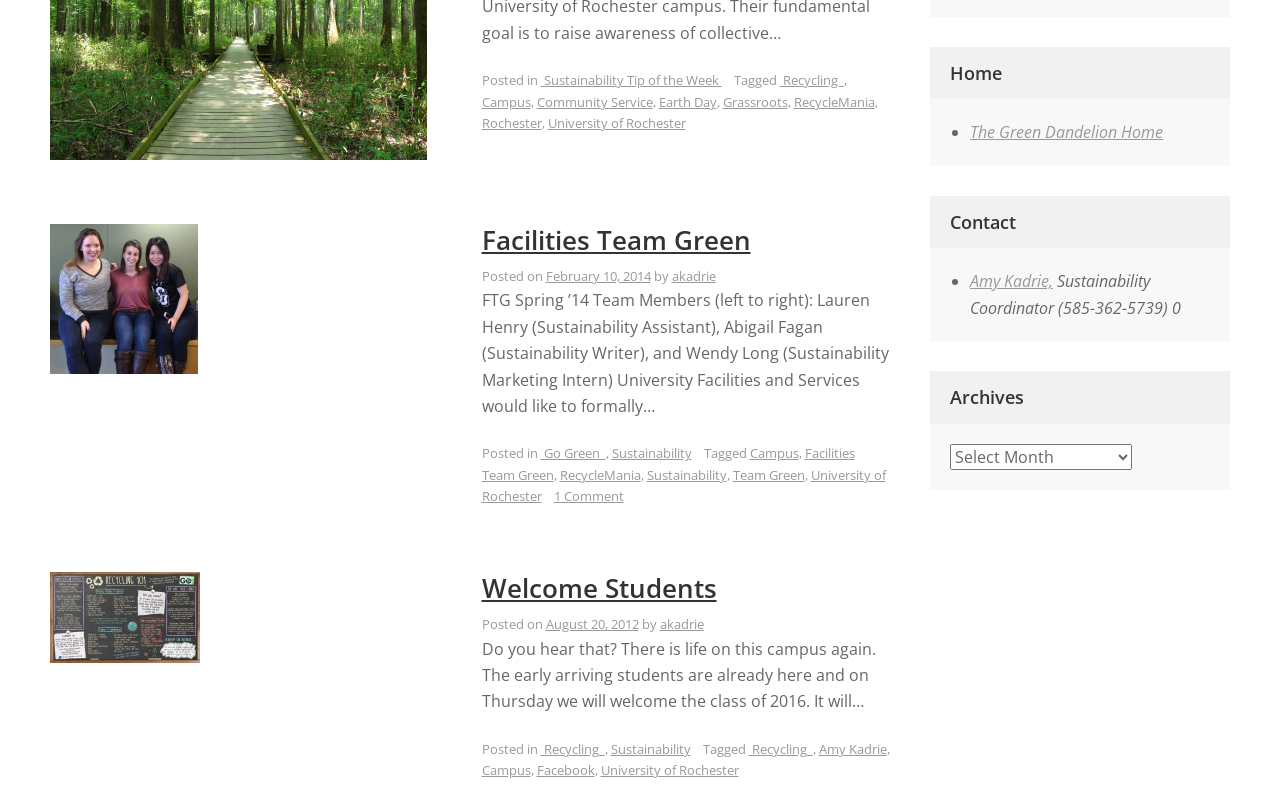Utilize the details in the image to thoroughly answer the following question: What is the theme of the webpage?

I inferred the answer by looking at the various links and headings on the webpage, which all seem to be related to sustainability, recycling, and environmental issues, so the overall theme of the webpage is sustainability.